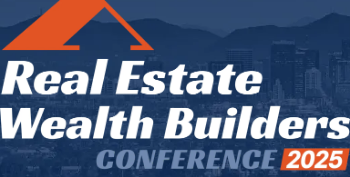What is the purpose of the Real Estate Wealth Builders Conference 2025?
Based on the image, give a concise answer in the form of a single word or short phrase.

learning, networking, and gaining insights